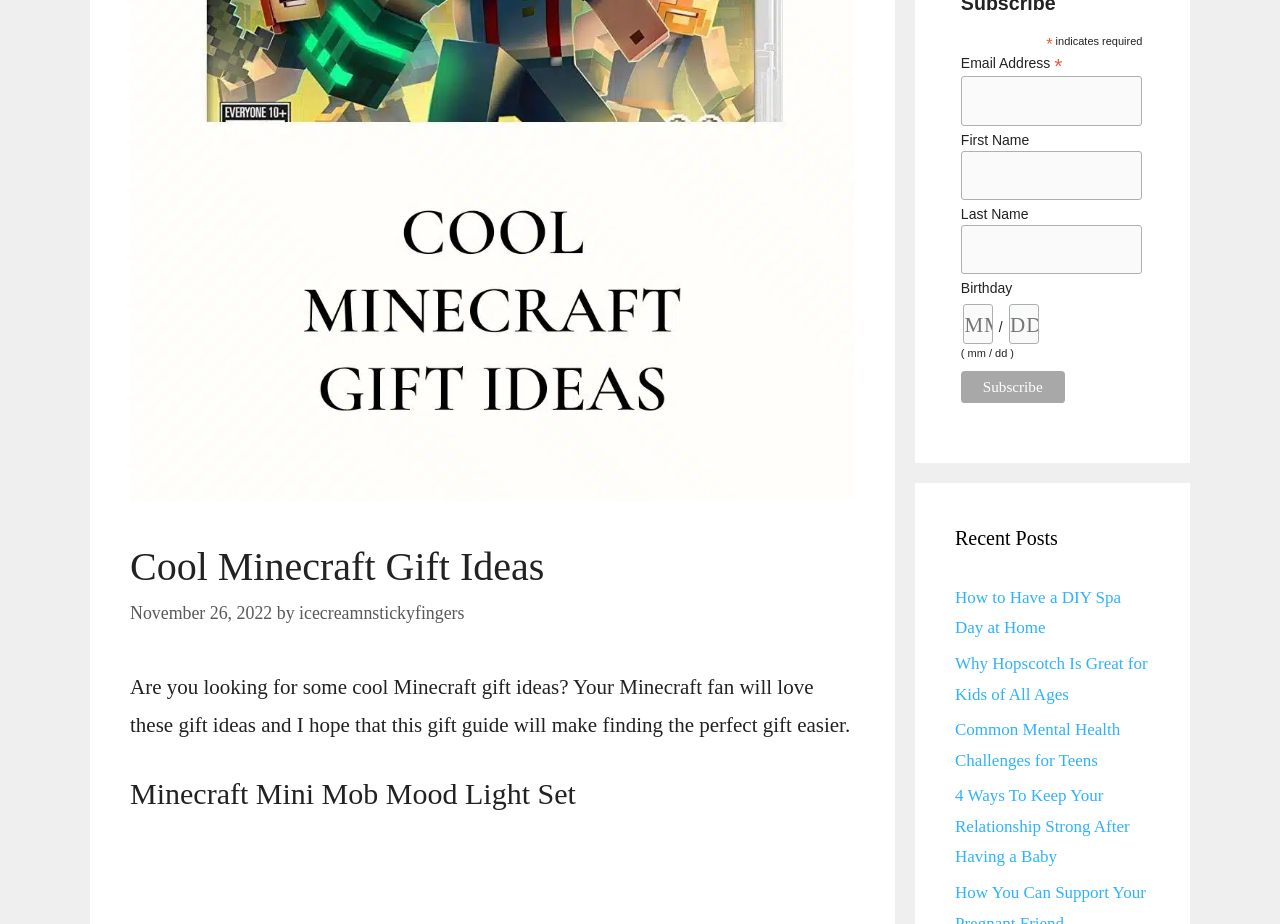Please identify the bounding box coordinates of the clickable area that will allow you to execute the instruction: "view Danielle's bridal shoot".

None